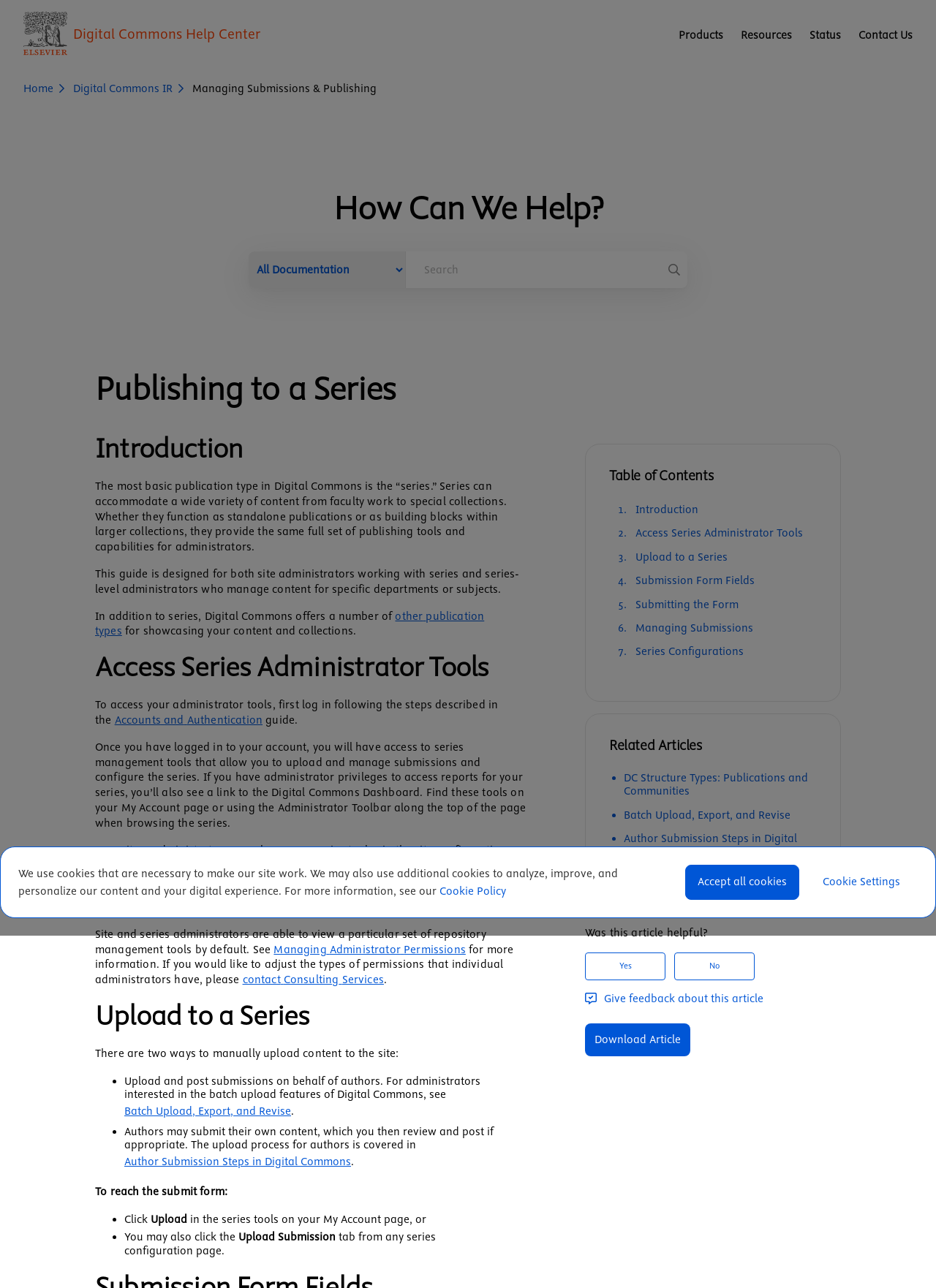Answer in one word or a short phrase: 
What is the main topic of this webpage?

Publishing to a Series